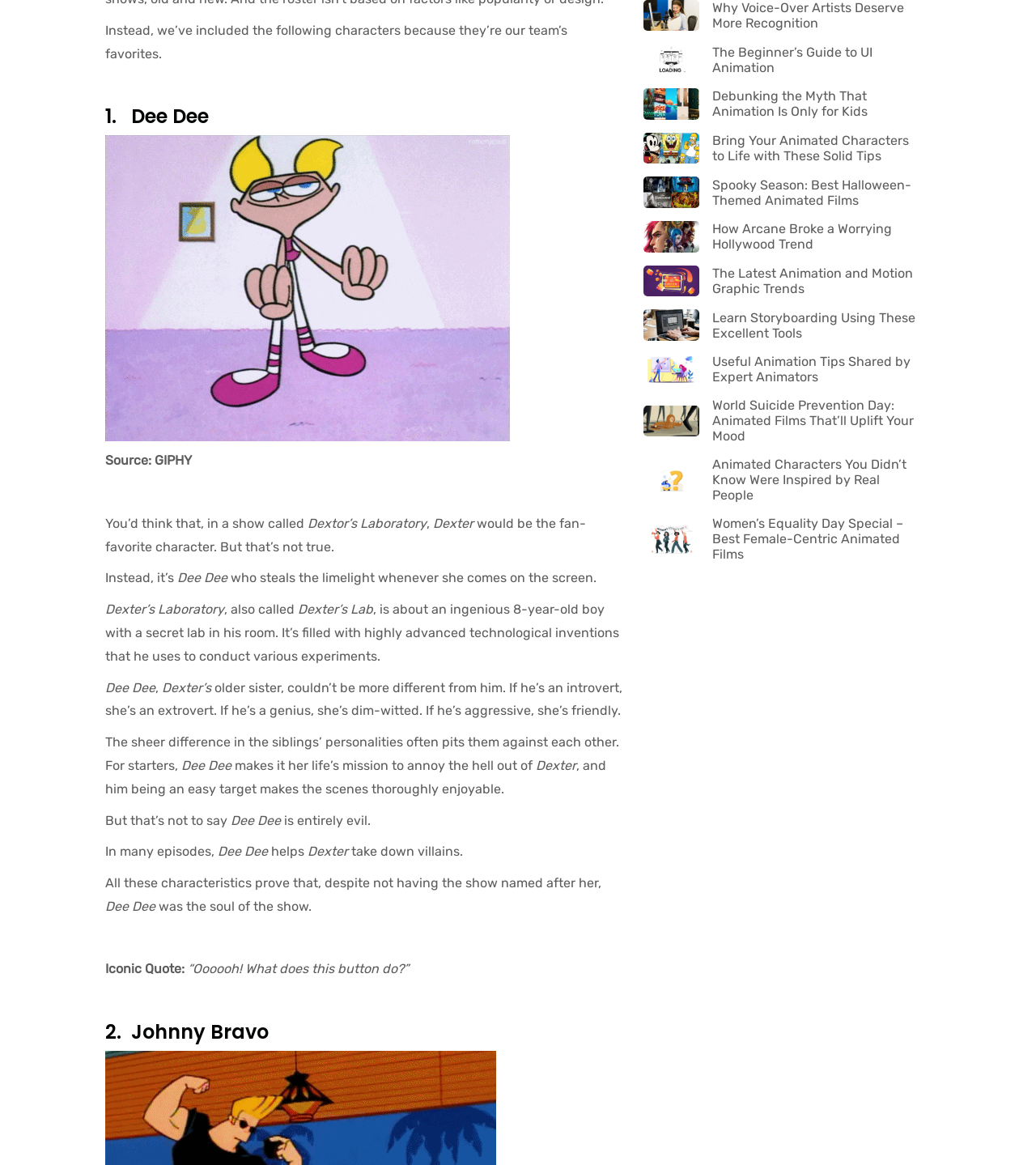Find and provide the bounding box coordinates for the UI element described here: "alt="blog-img"". The coordinates should be given as four float numbers between 0 and 1: [left, top, right, bottom].

[0.621, 0.304, 0.675, 0.33]